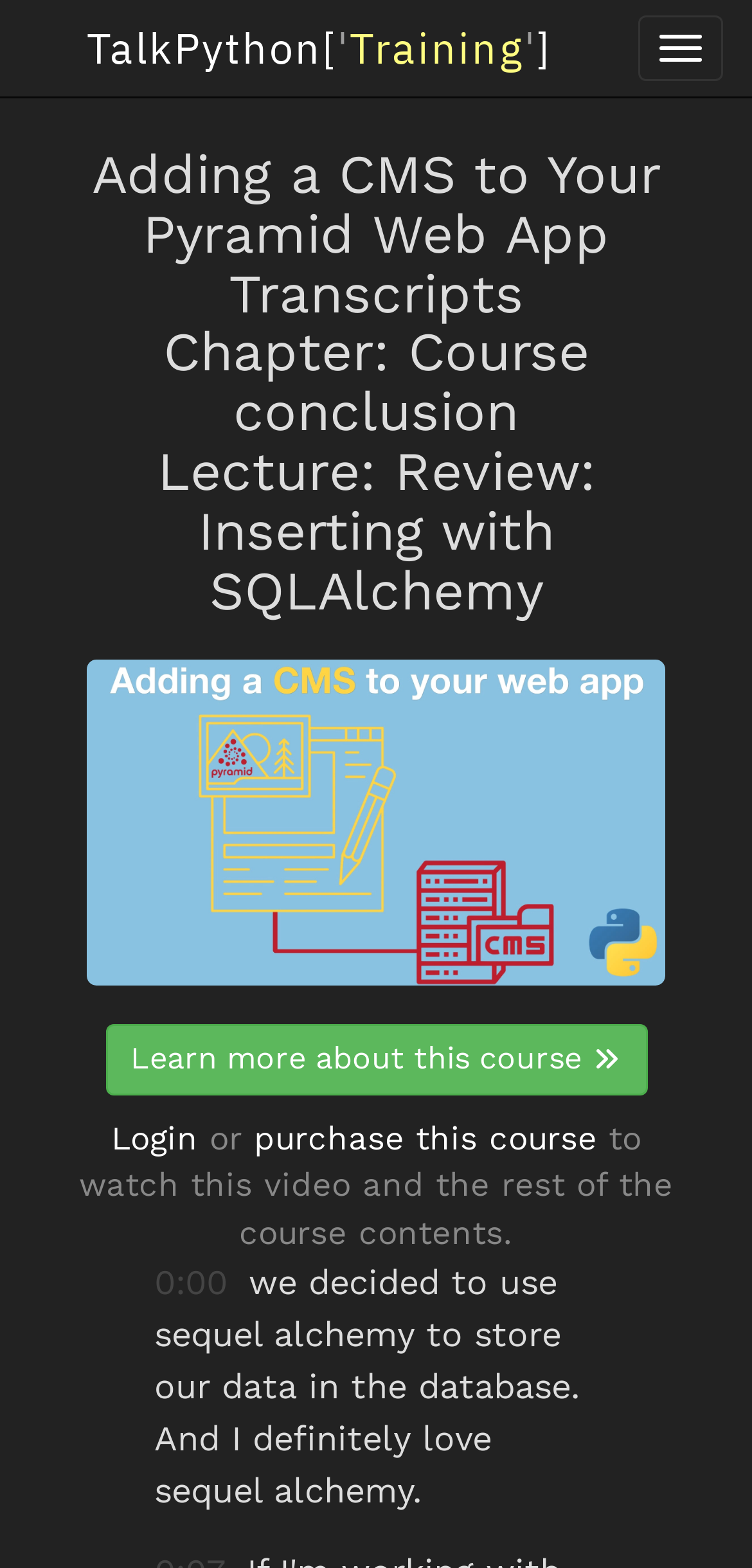What is the current video timestamp?
Using the image, give a concise answer in the form of a single word or short phrase.

0:00